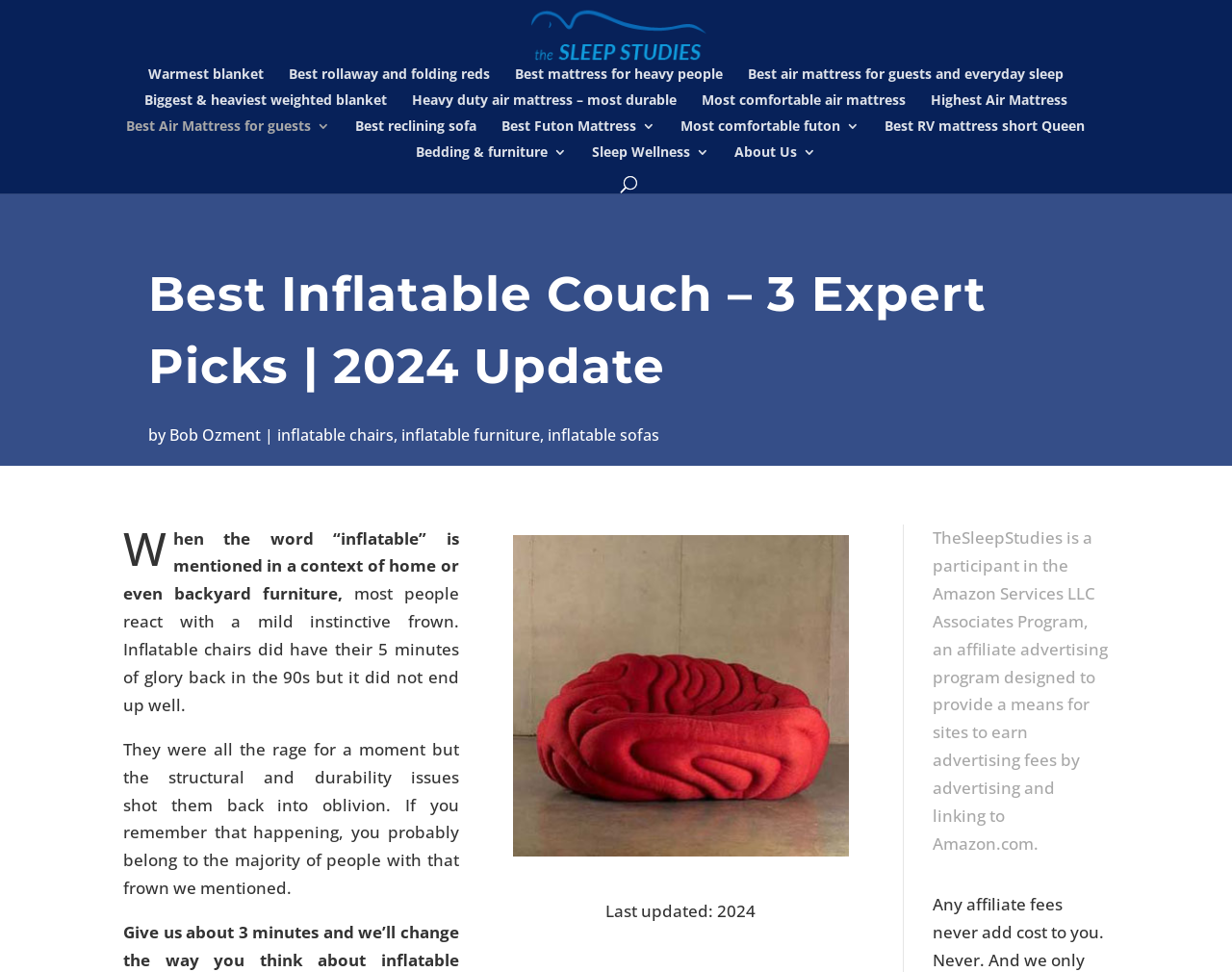Given the description of the UI element: "Best rollaway and folding reds", predict the bounding box coordinates in the form of [left, top, right, bottom], with each value being a float between 0 and 1.

[0.234, 0.069, 0.397, 0.096]